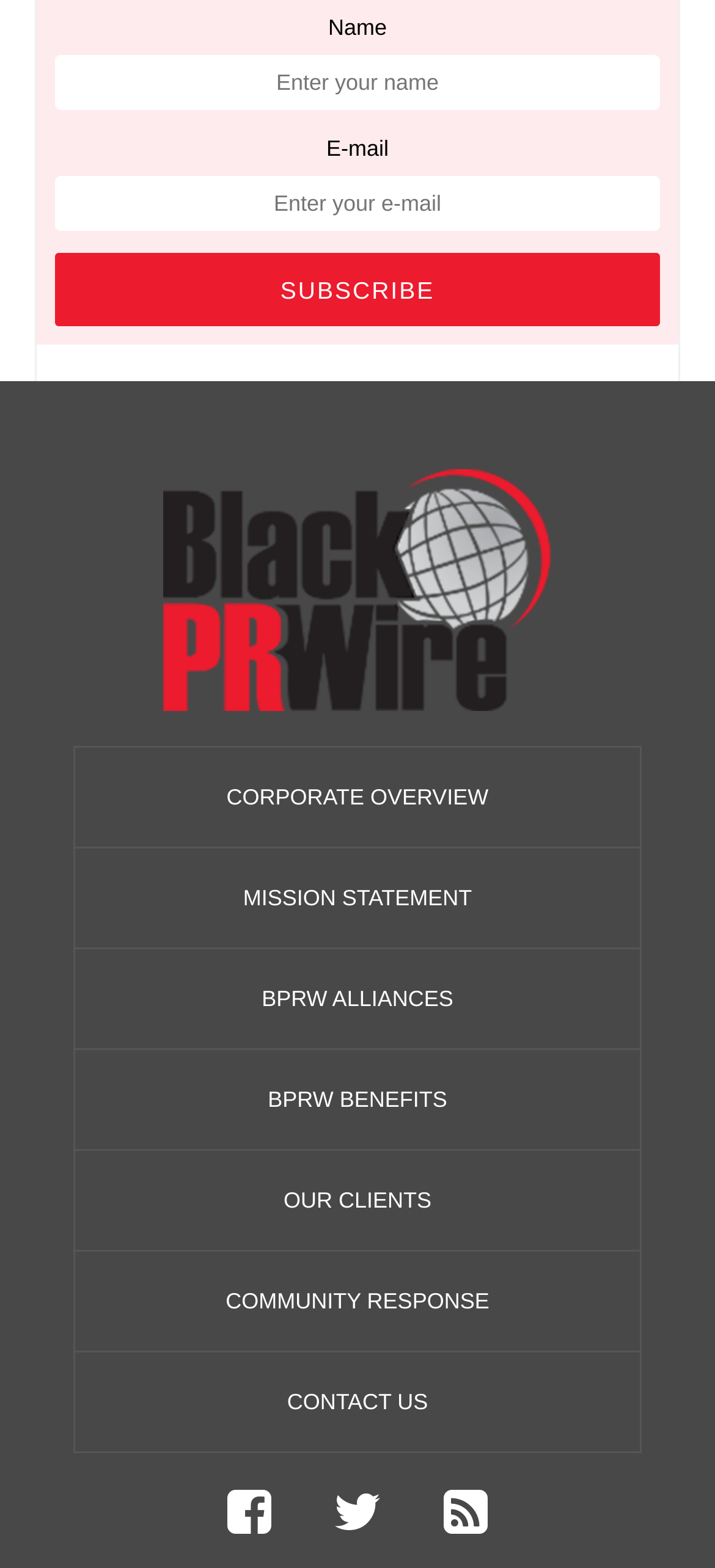Give a one-word or phrase response to the following question: How many social media links are there?

2